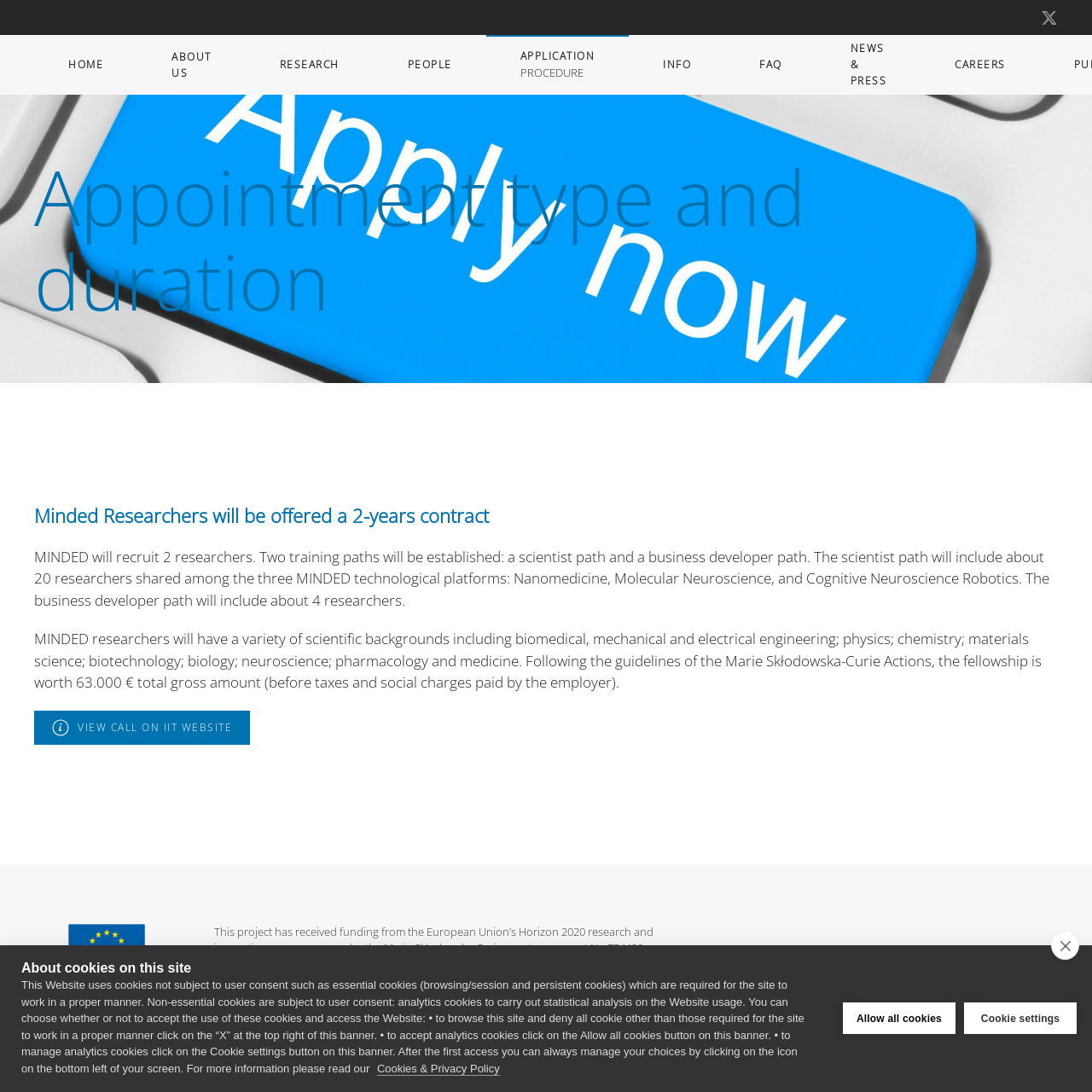Find the bounding box of the web element that fits this description: "placeholder="Search Lakes, Destinations & Guides"".

None